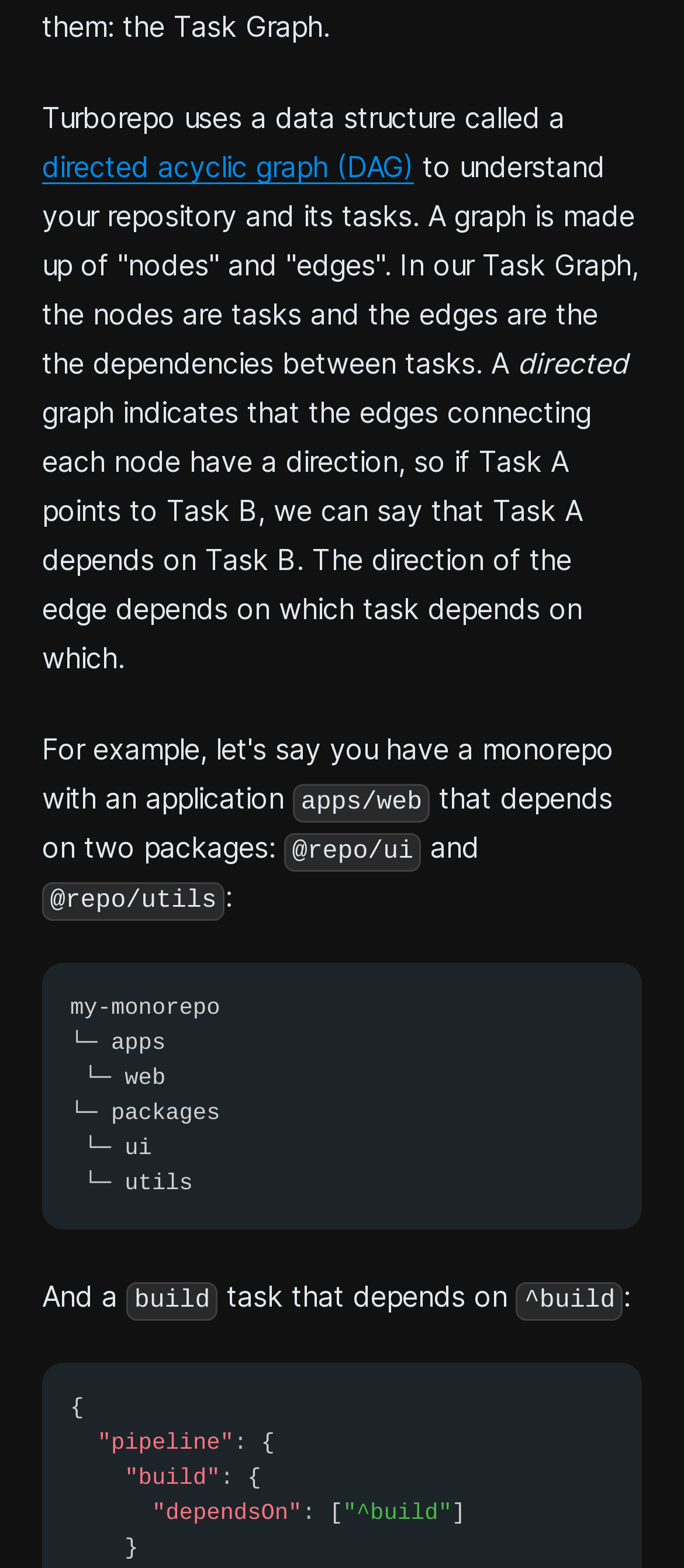Given the element description Building Your App, predict the bounding box coordinates for the UI element in the webpage screenshot. The format should be (top-left x, top-left y, bottom-right x, bottom-right y), and the values should be between 0 and 1.

[0.164, 0.068, 0.928, 0.105]